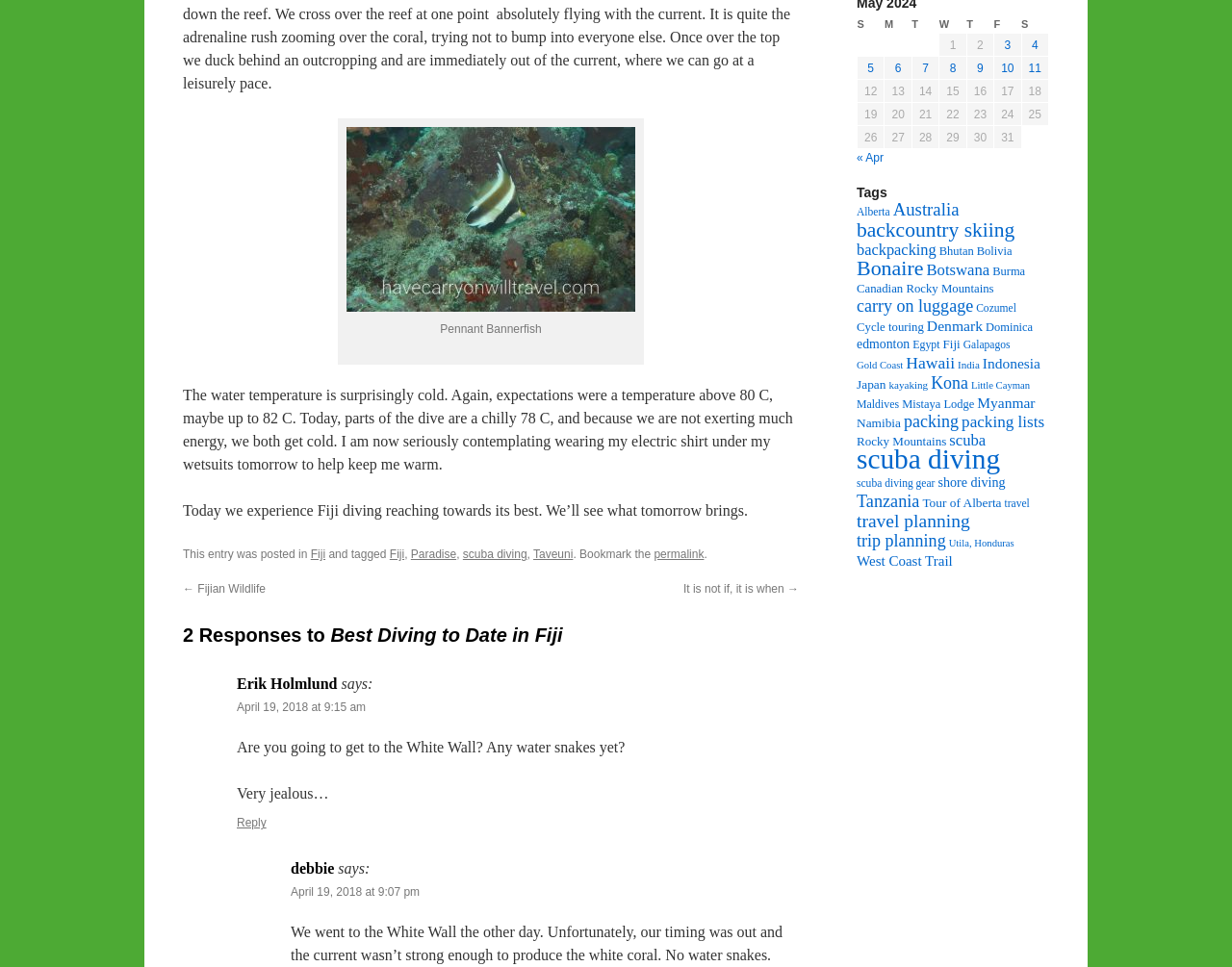Locate the bounding box coordinates of the clickable element to fulfill the following instruction: "Reply to Erik Holmlund". Provide the coordinates as four float numbers between 0 and 1 in the format [left, top, right, bottom].

[0.192, 0.844, 0.216, 0.858]